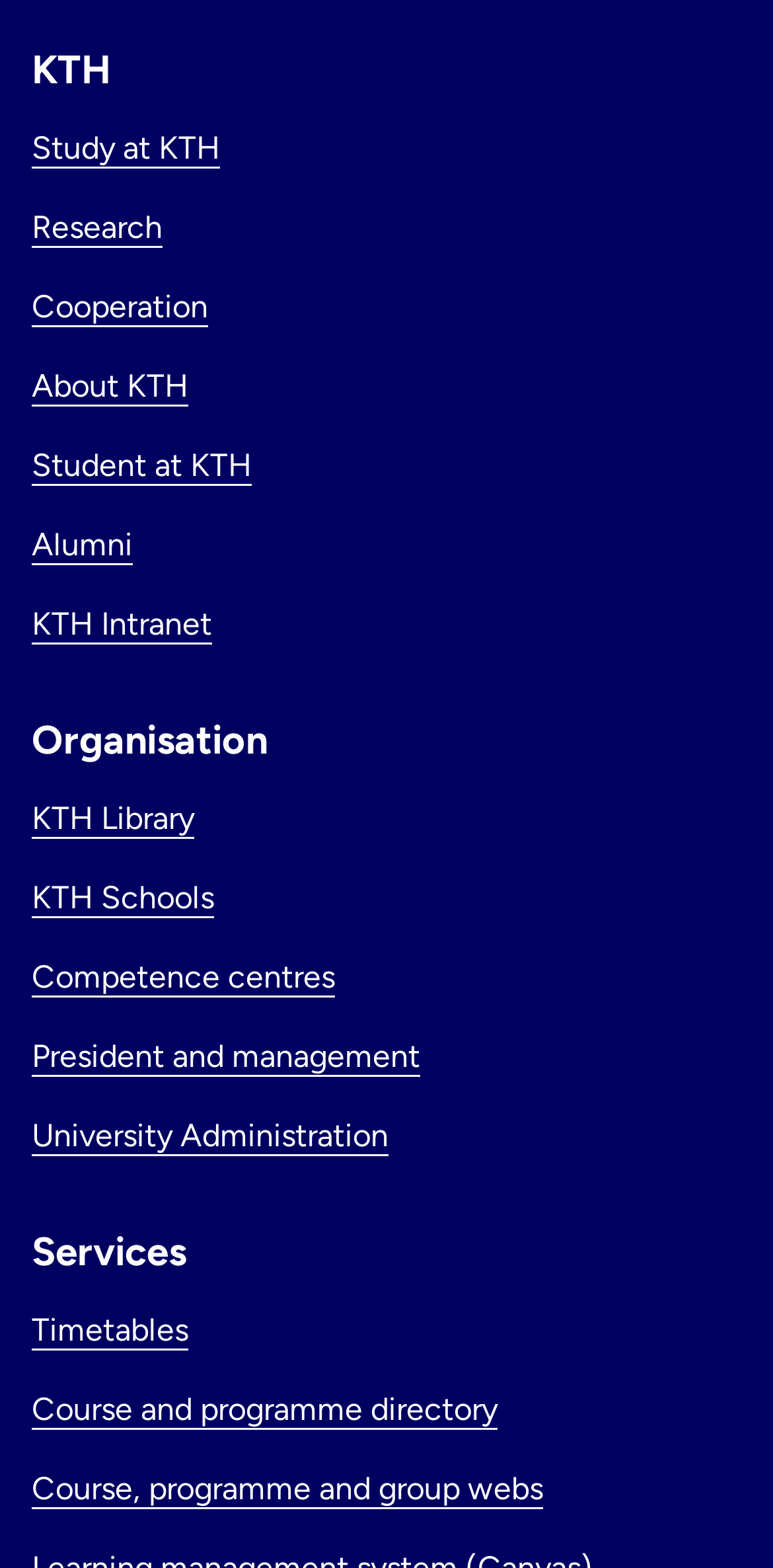How many main categories are there?
Please provide a single word or phrase as your answer based on the image.

3